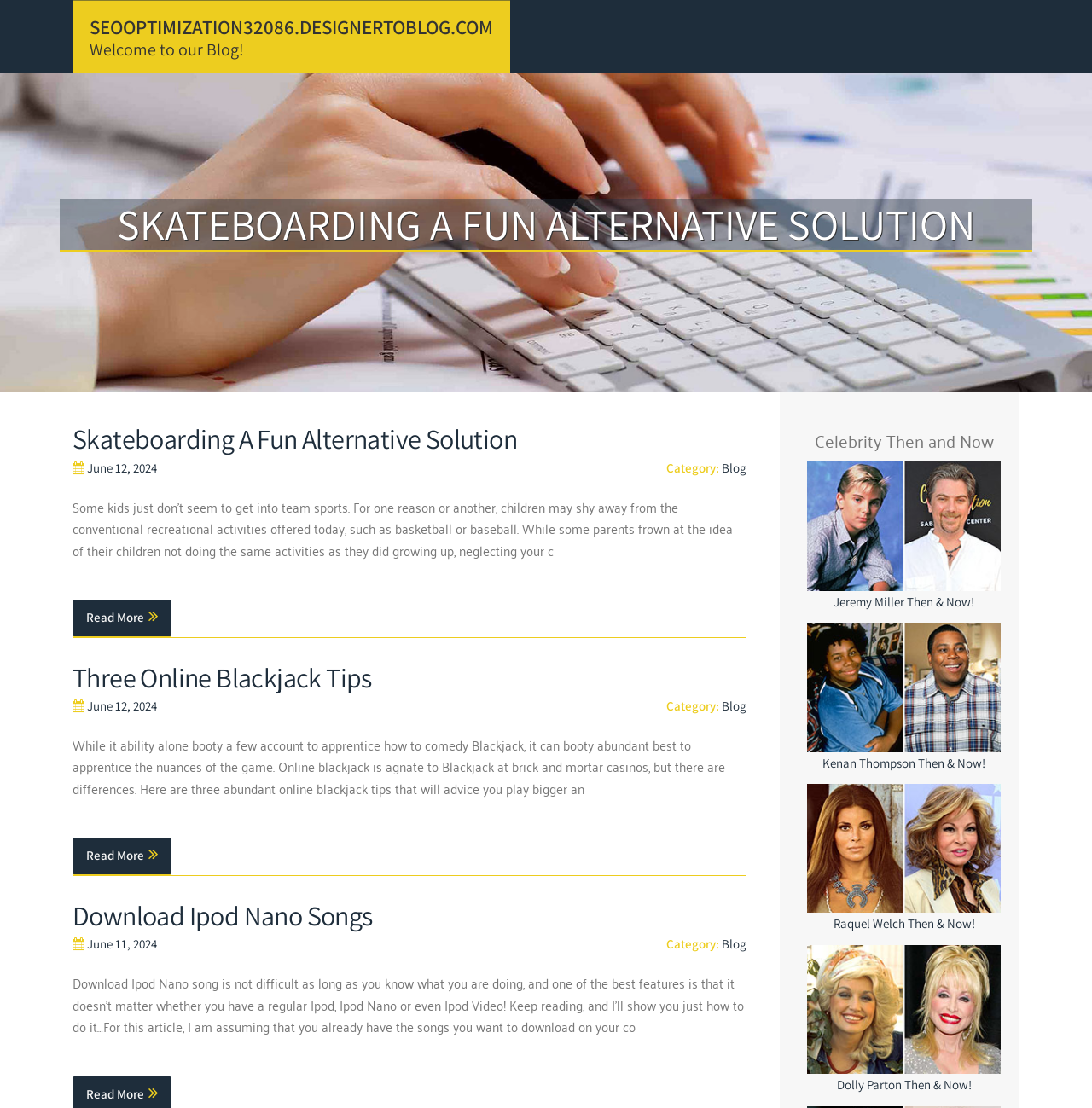Please identify the bounding box coordinates of the area I need to click to accomplish the following instruction: "Read 'Some kids just don’t seem to get into team sports'".

[0.066, 0.446, 0.671, 0.507]